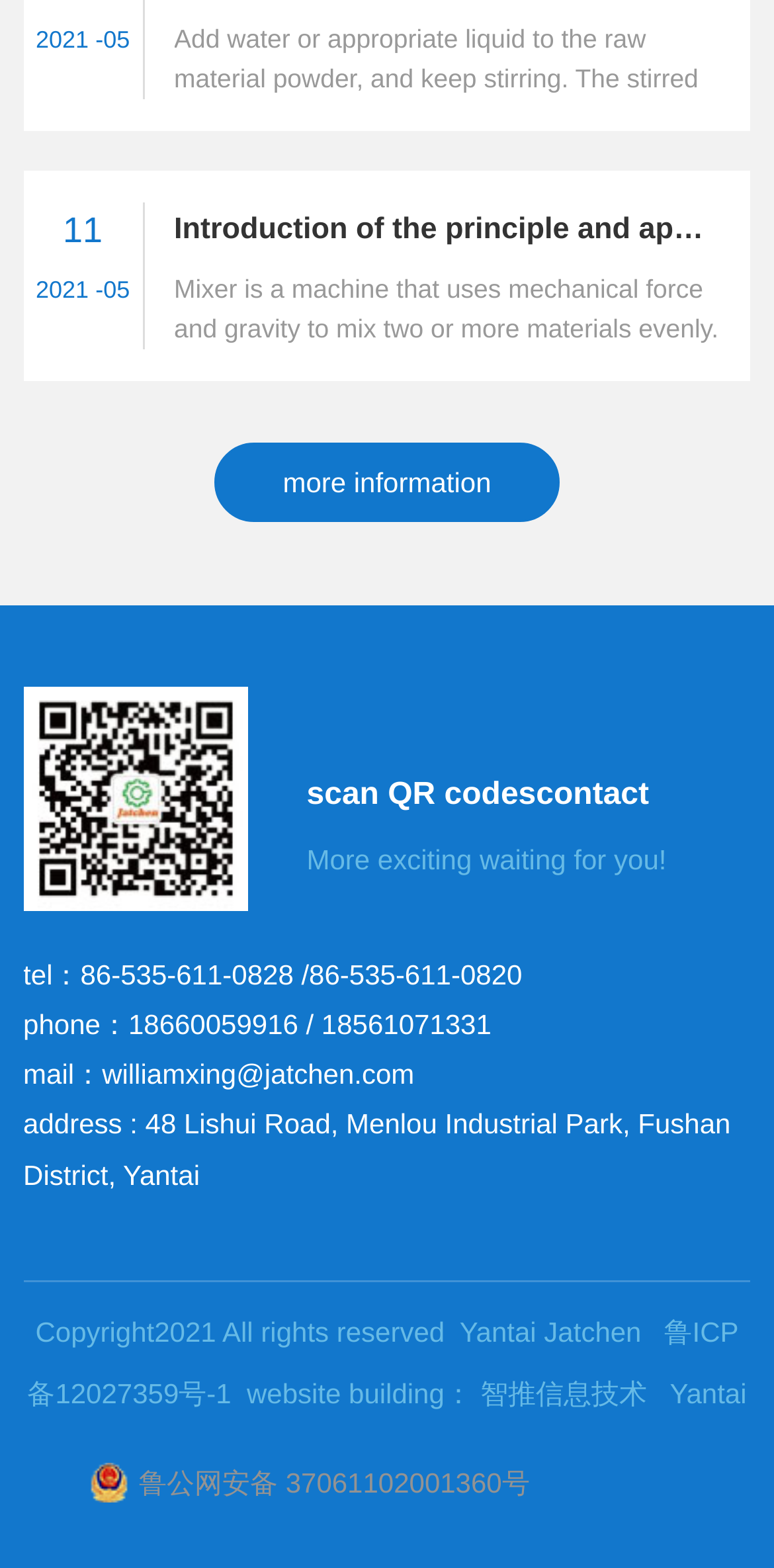Please provide a brief answer to the question using only one word or phrase: 
What is the year mentioned at the top of the webpage?

2021